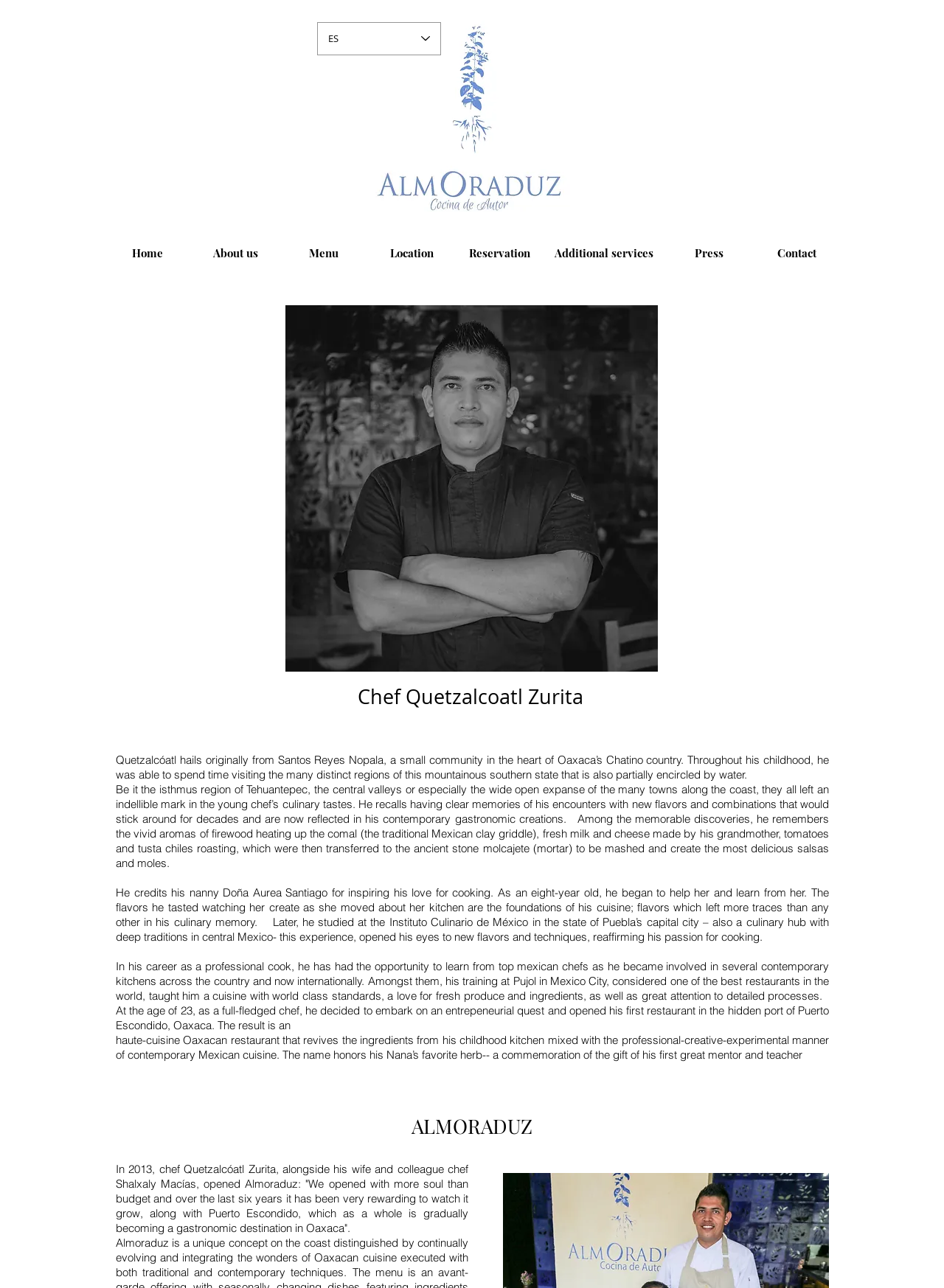Provide the bounding box for the UI element matching this description: "About us".

[0.21, 0.185, 0.288, 0.208]